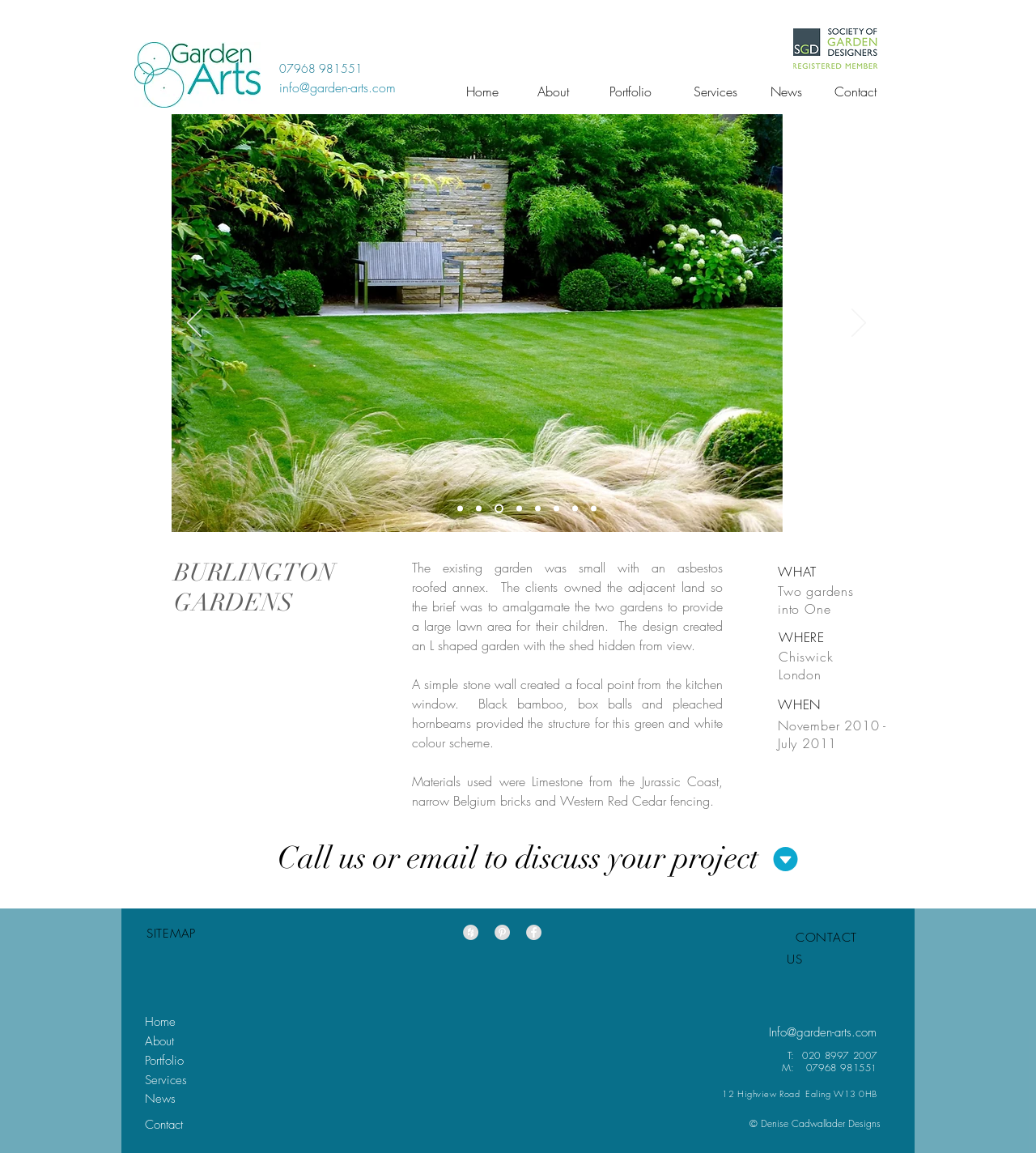Find the bounding box of the UI element described as: "Living". The bounding box coordinates should be given as four float values between 0 and 1, i.e., [left, top, right, bottom].

None